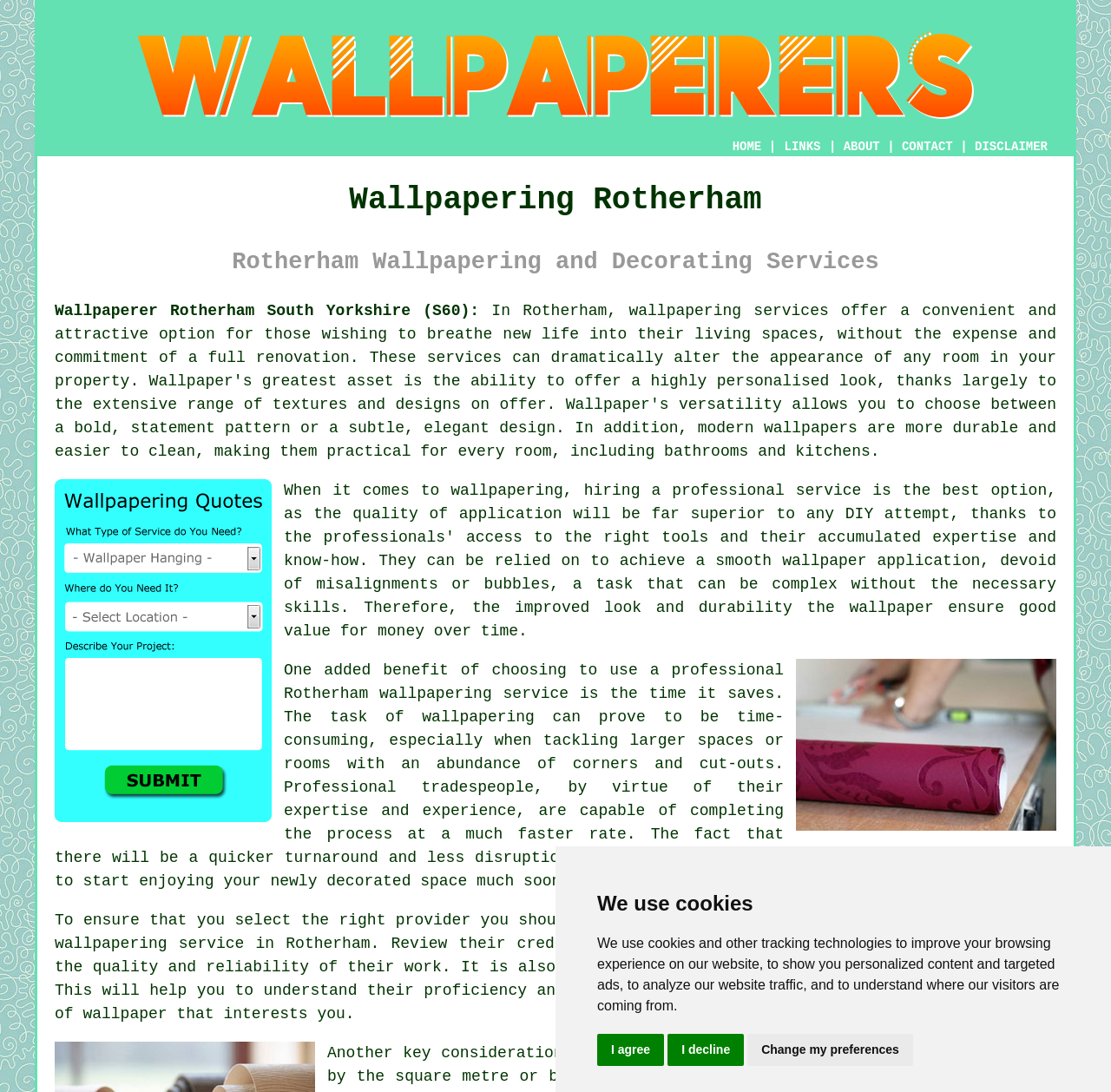What is the location served by the wallpapering service?
Give a comprehensive and detailed explanation for the question.

The webpage explicitly states that the wallpapering service is available in Rotherham, South Yorkshire, as indicated by the heading 'Wallpapering Rotherham' and the link 'Wallpaperer Rotherham South Yorkshire (S60)'.